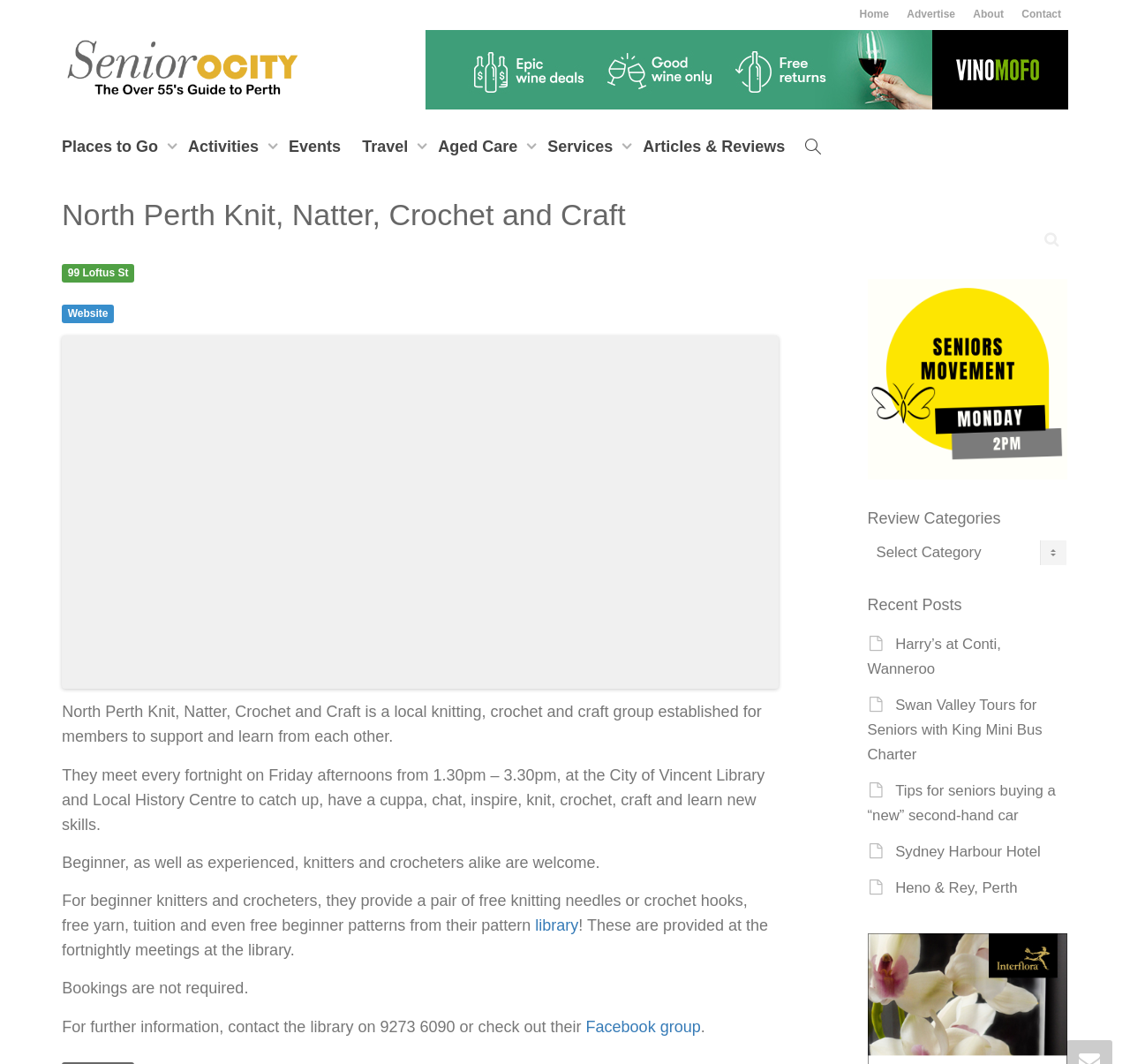What is the contact number for further information?
Based on the visual information, provide a detailed and comprehensive answer.

I found the answer by reading the text 'For further information, contact the library on 9273 6090...' which provides the contact number for further information.